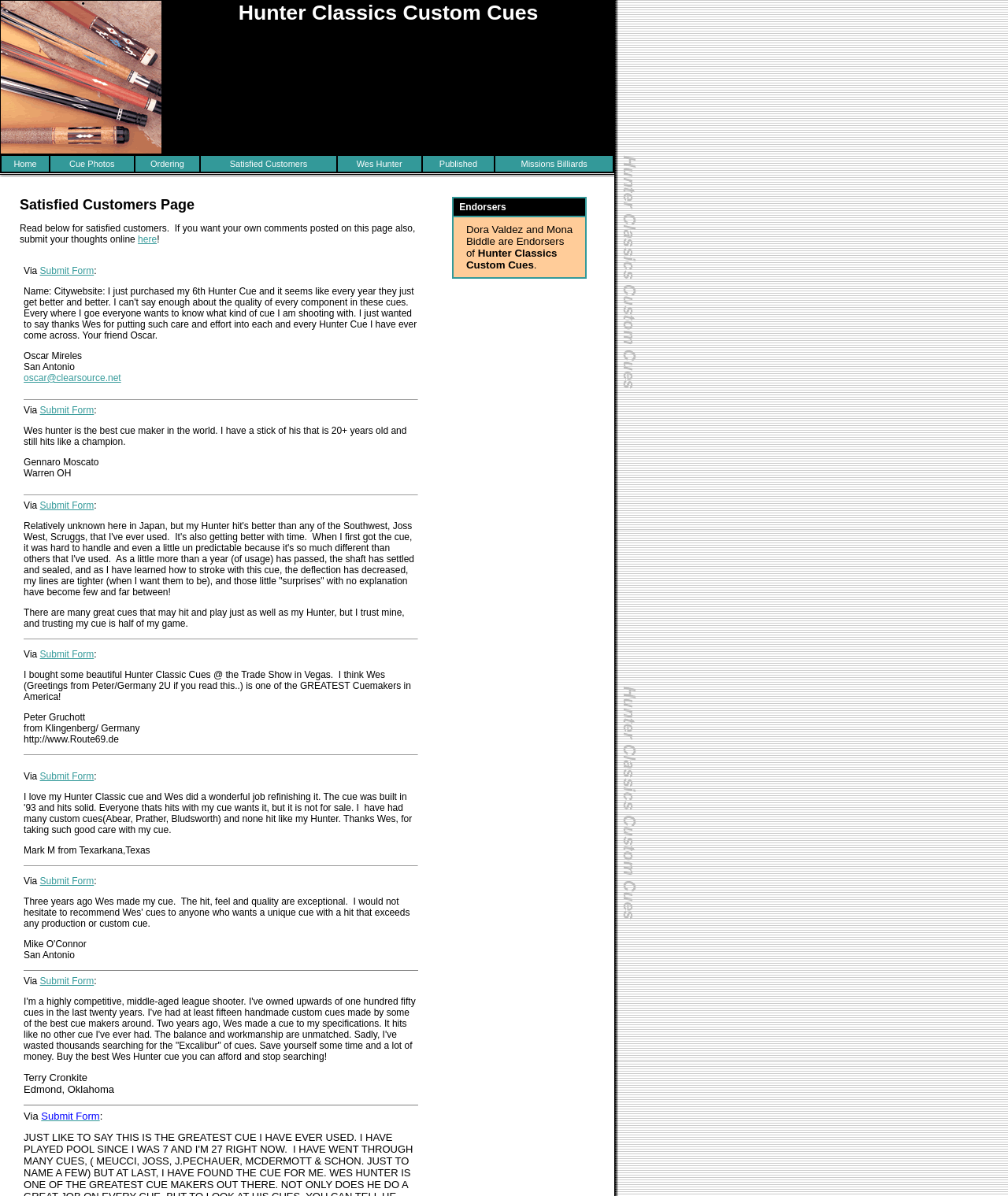Identify the bounding box coordinates necessary to click and complete the given instruction: "Read testimonials".

[0.024, 0.222, 0.414, 0.816]